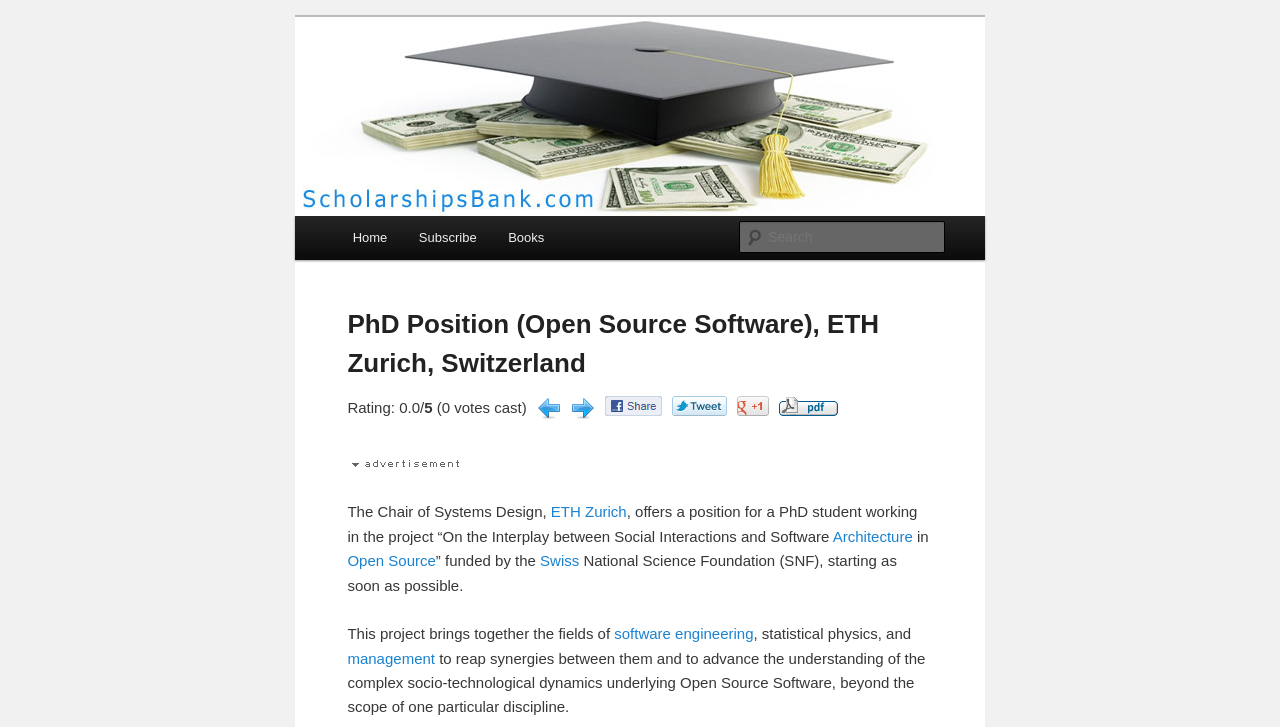Please find the bounding box for the UI element described by: "Open Source".

[0.271, 0.759, 0.34, 0.783]